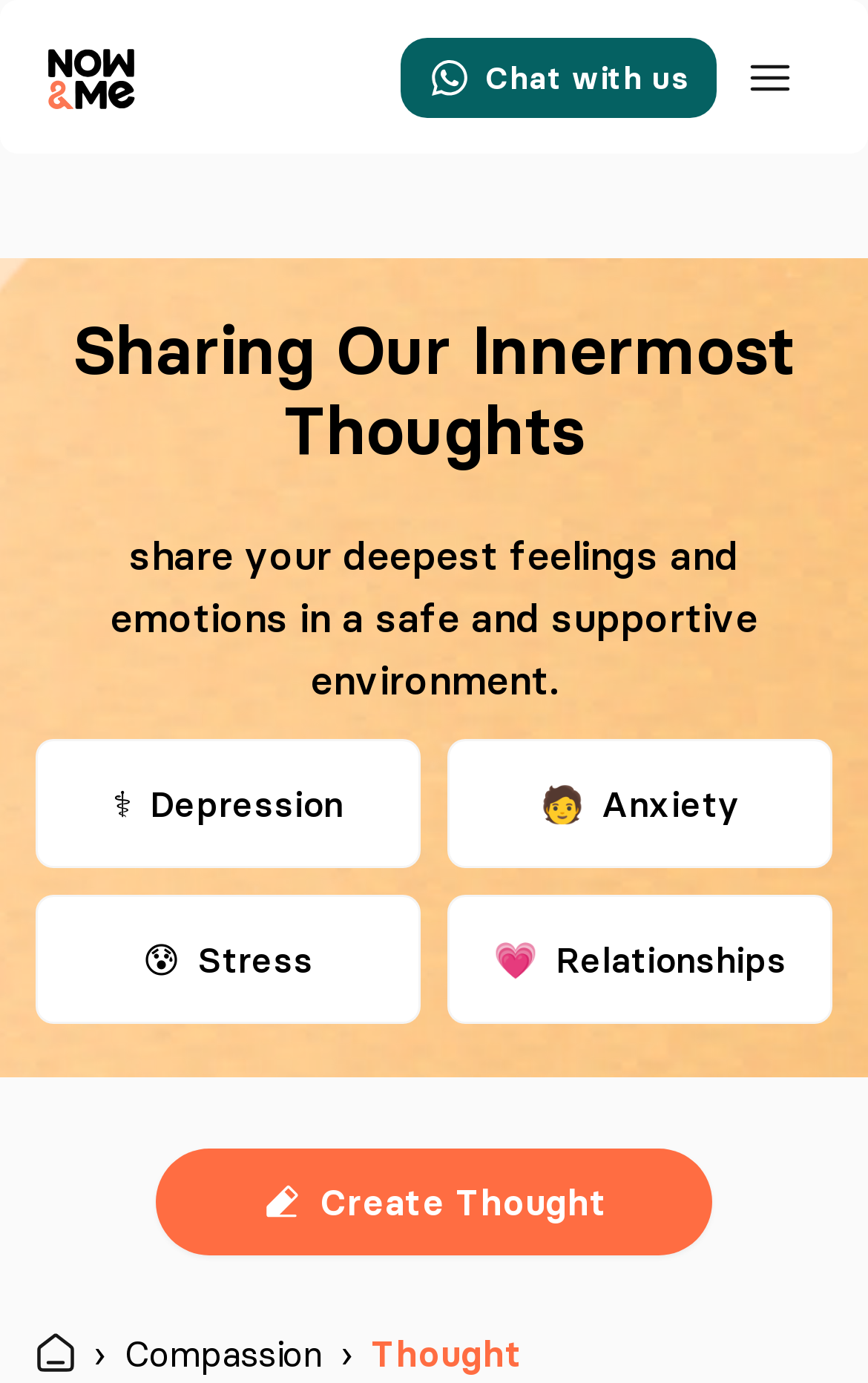What is the icon above the 'Chat with us' link?
Please use the image to provide a one-word or short phrase answer.

Image